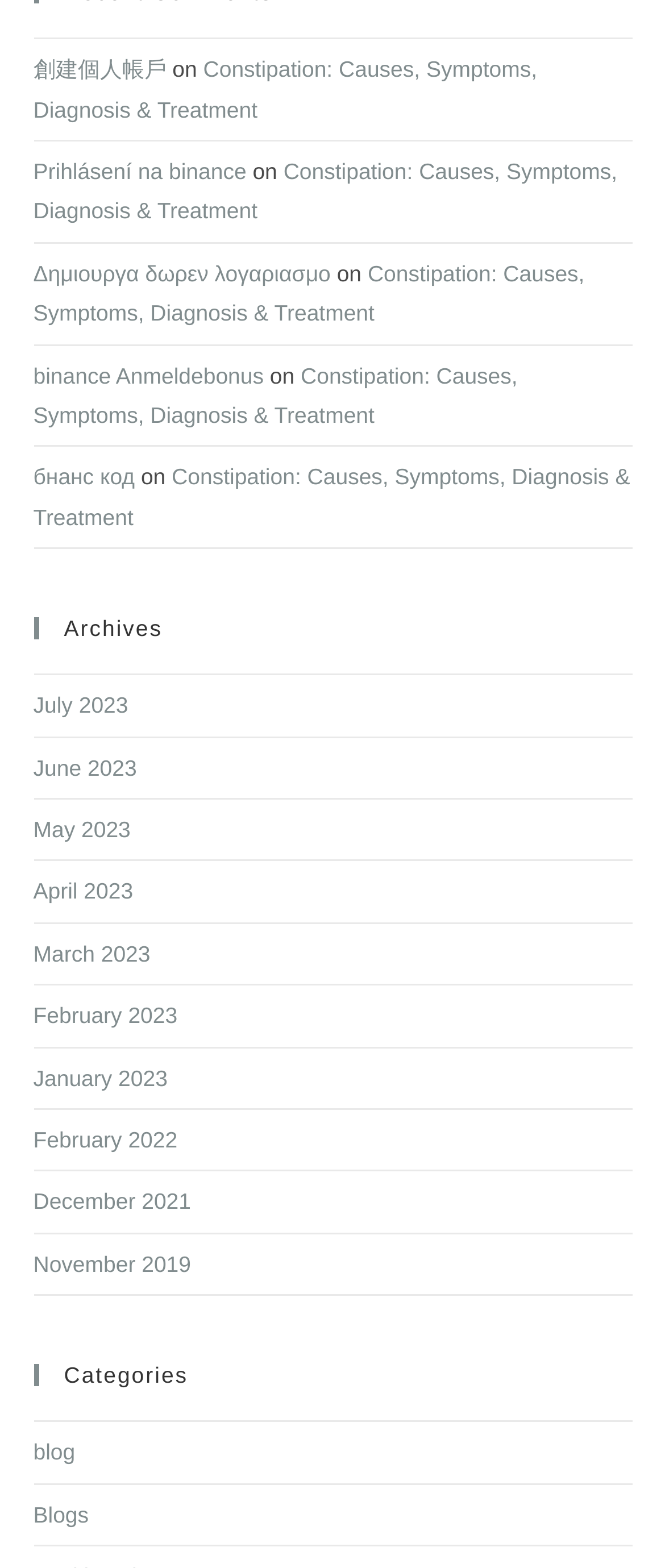What is the first link on the webpage?
Using the visual information, respond with a single word or phrase.

創建個人帳戶